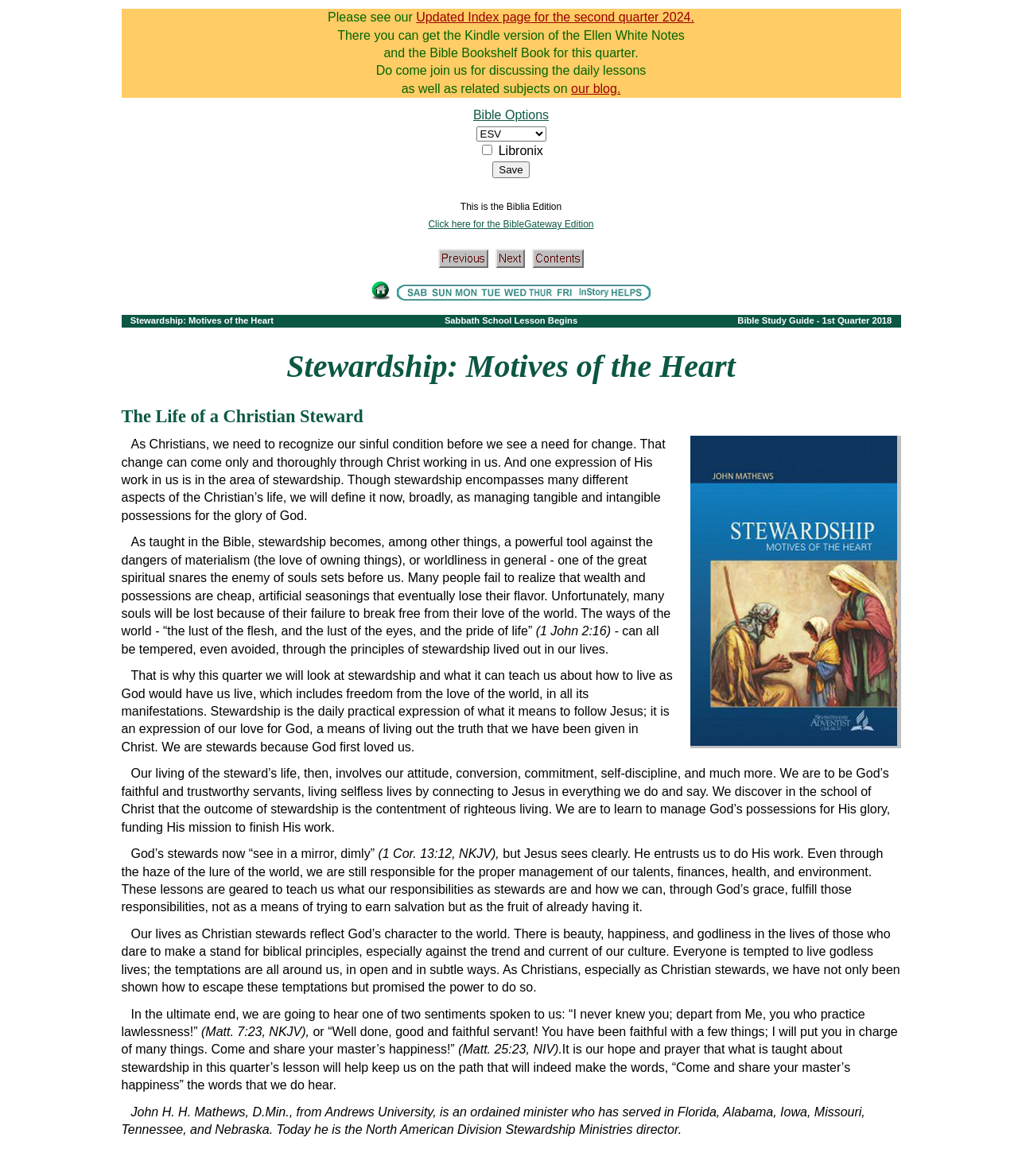Please identify the bounding box coordinates for the region that you need to click to follow this instruction: "Click the 'Updated Index page for the second quarter 2024' link".

[0.409, 0.009, 0.682, 0.02]